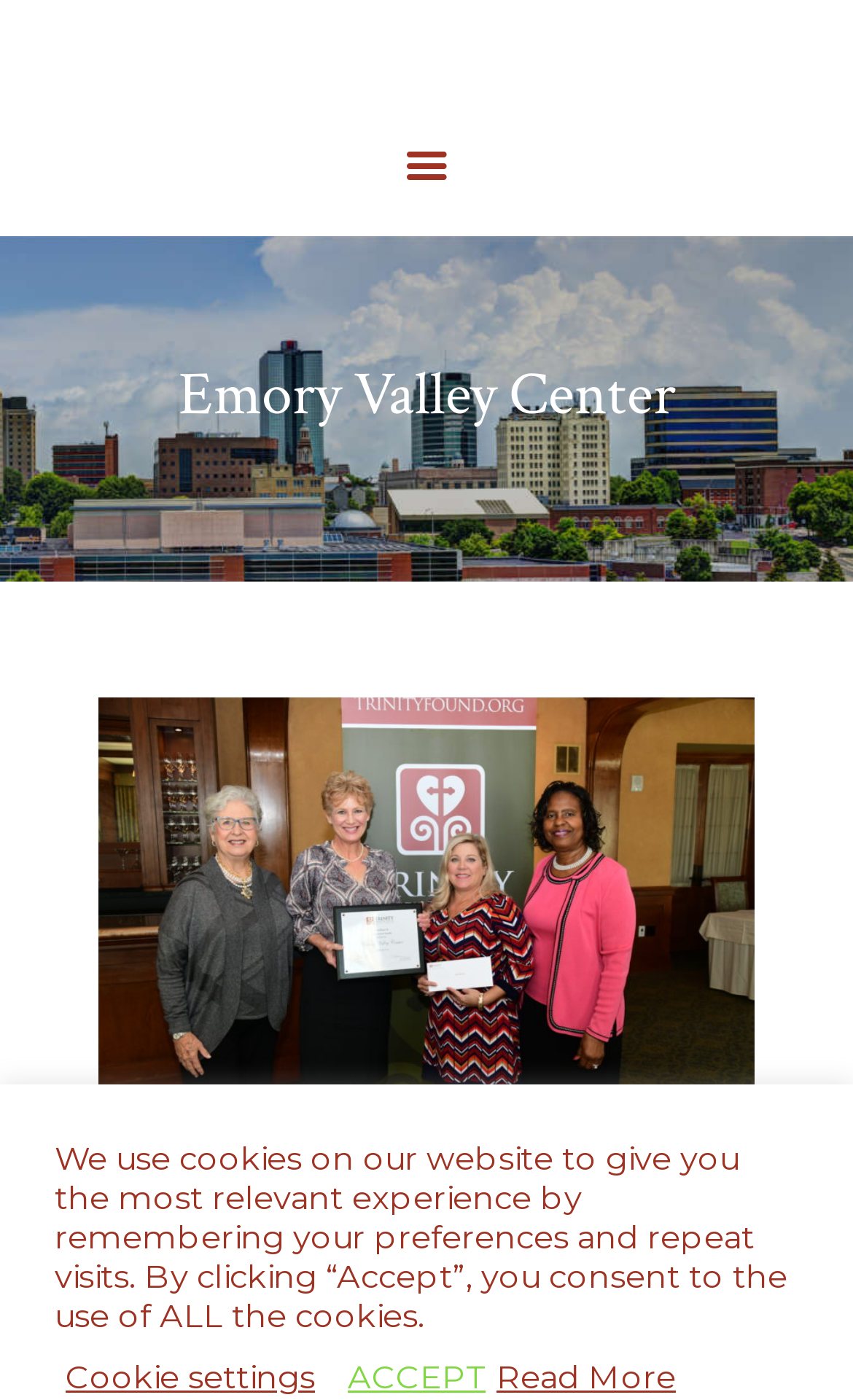Analyze the image and provide a detailed answer to the question: How many links are in the navigation menu?

The navigation menu consists of links 'HOME', 'ABOUT', '2024 INITIATIVES', 'GRANT PROCESS', 'GRANTEES', 'GOOD KNOX NETWORK', 'NEWS', and 'CONTACT US'. These links have bounding box coordinates [0.141, 0.142, 0.859, 0.198], [0.141, 0.198, 0.859, 0.255], [0.141, 0.255, 0.859, 0.311], [0.141, 0.311, 0.859, 0.367], [0.141, 0.367, 0.859, 0.423], [0.141, 0.423, 0.859, 0.48], [0.141, 0.48, 0.859, 0.536], and [0.141, 0.536, 0.859, 0.592] respectively.